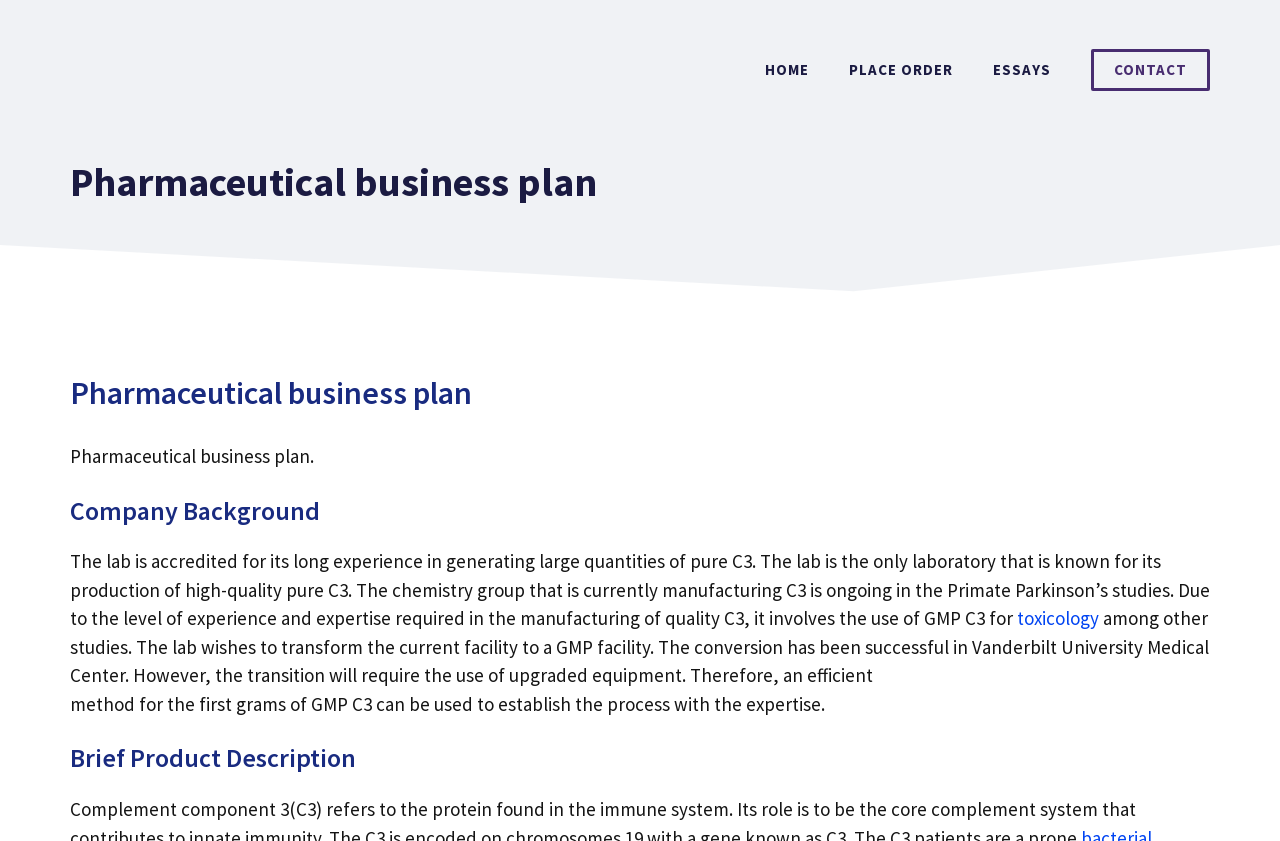Identify the bounding box for the element characterized by the following description: "toxicology".

[0.795, 0.721, 0.859, 0.75]